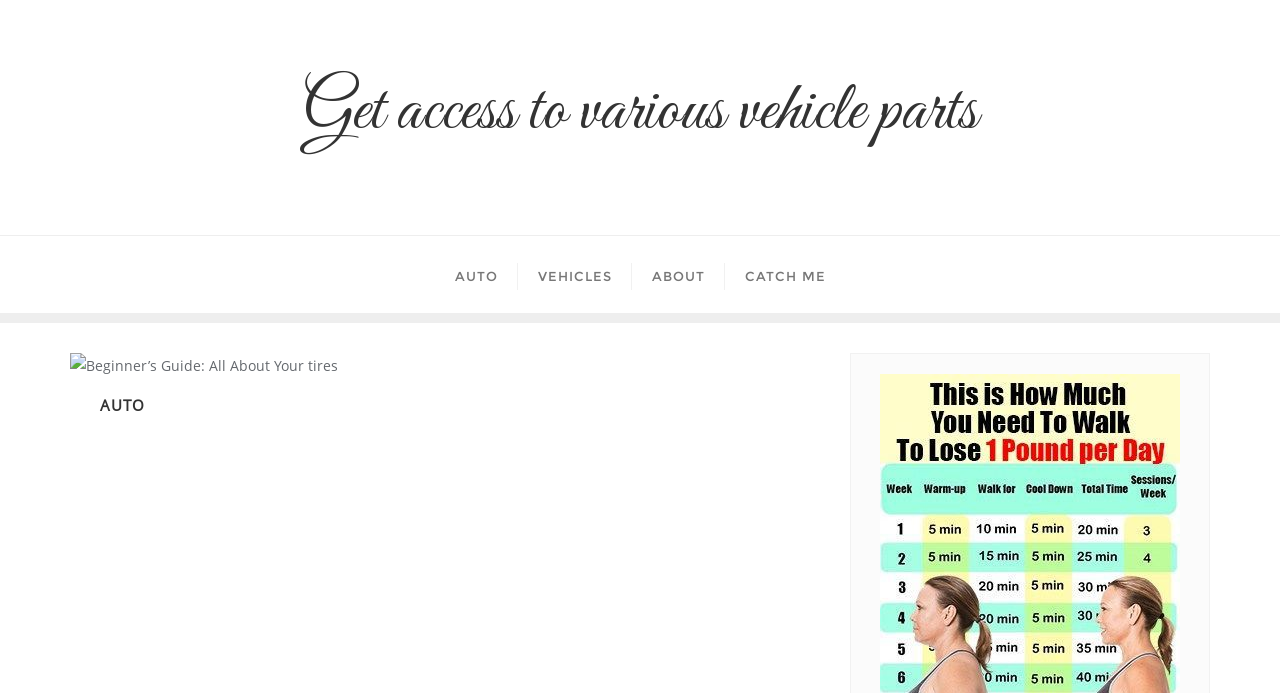Create an elaborate caption that covers all aspects of the webpage.

The webpage is a beginner's guide focused on tires and vehicle parts. At the top, there is a prominent link and heading that reads "Get access to various vehicle parts", taking up a significant portion of the top section. 

Below this, there are four links arranged horizontally, labeled "AUTO", "VEHICLES", "ABOUT", and "CATCH ME", respectively, from left to right. These links are positioned roughly in the middle of the page.

On the left side, near the top, there is a smaller text "AUTO", which appears to be a static text element.